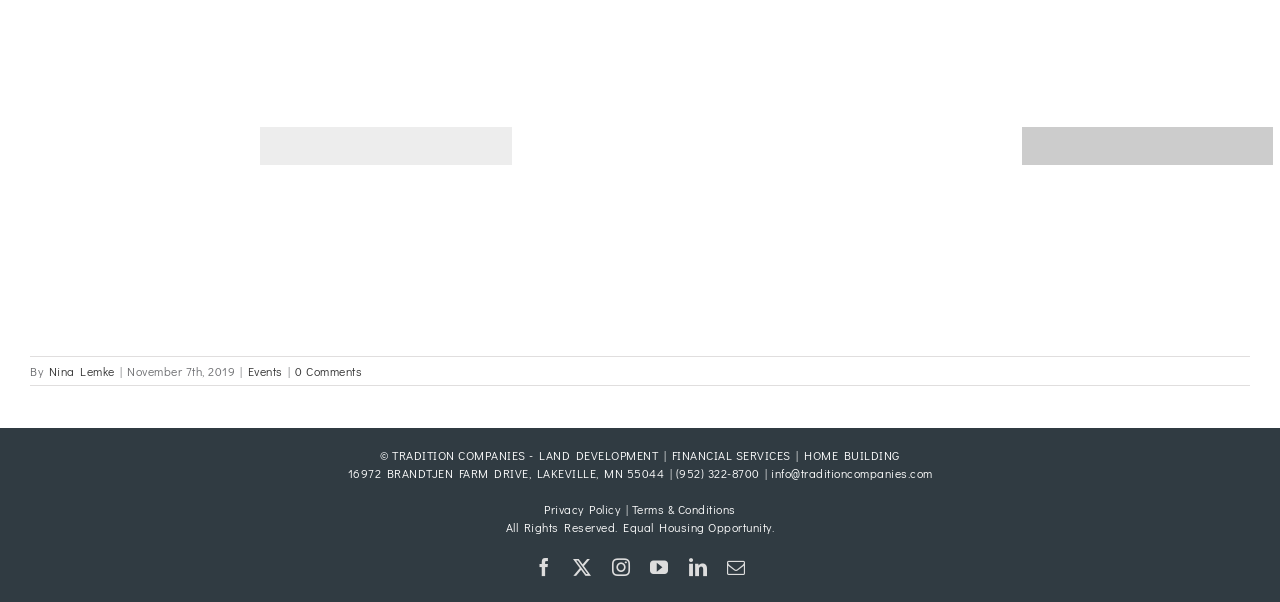Kindly determine the bounding box coordinates of the area that needs to be clicked to fulfill this instruction: "View Events".

[0.193, 0.603, 0.221, 0.63]